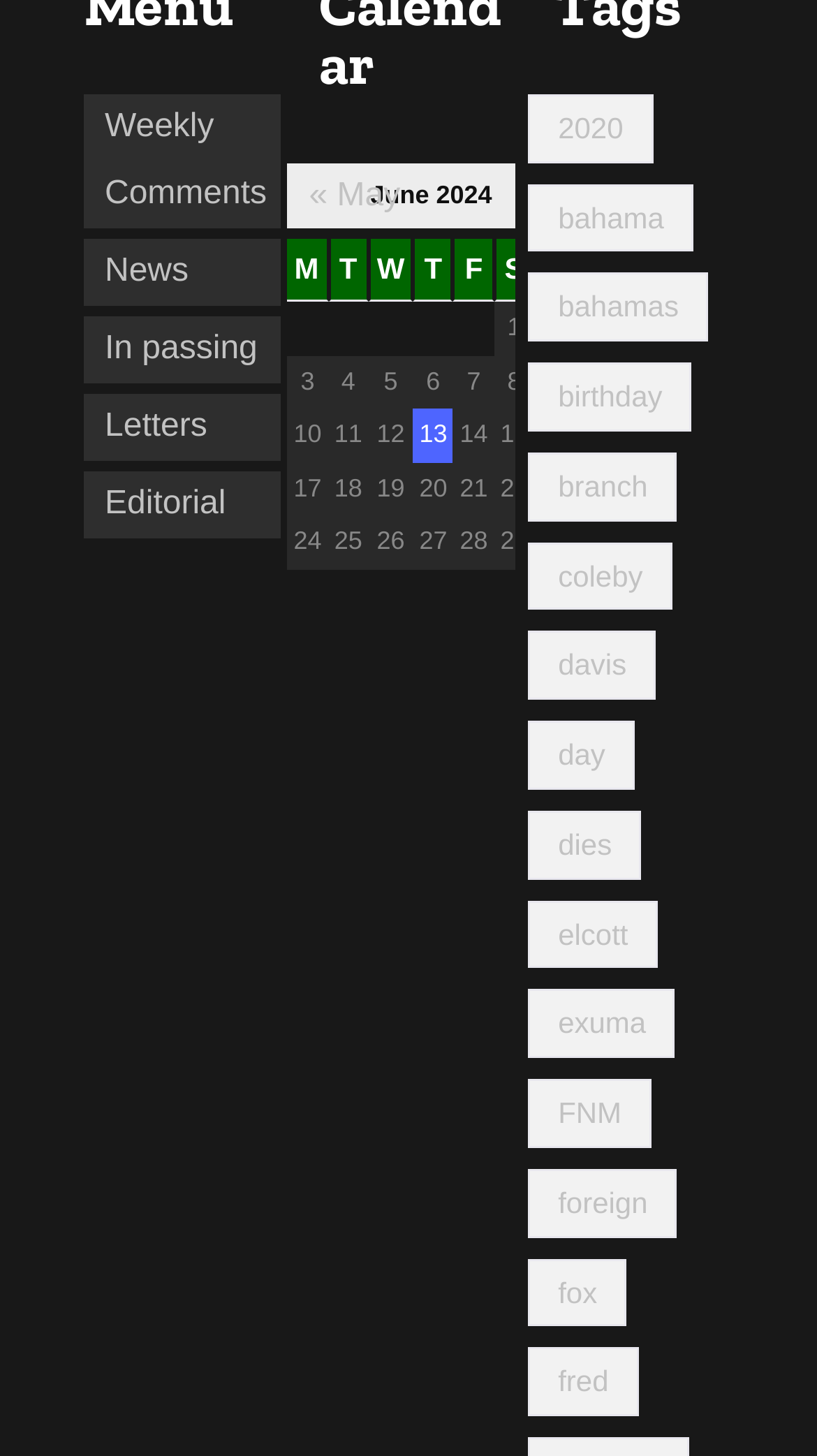Please find the bounding box coordinates of the element that you should click to achieve the following instruction: "Go to previous month". The coordinates should be presented as four float numbers between 0 and 1: [left, top, right, bottom].

[0.378, 0.124, 0.49, 0.147]